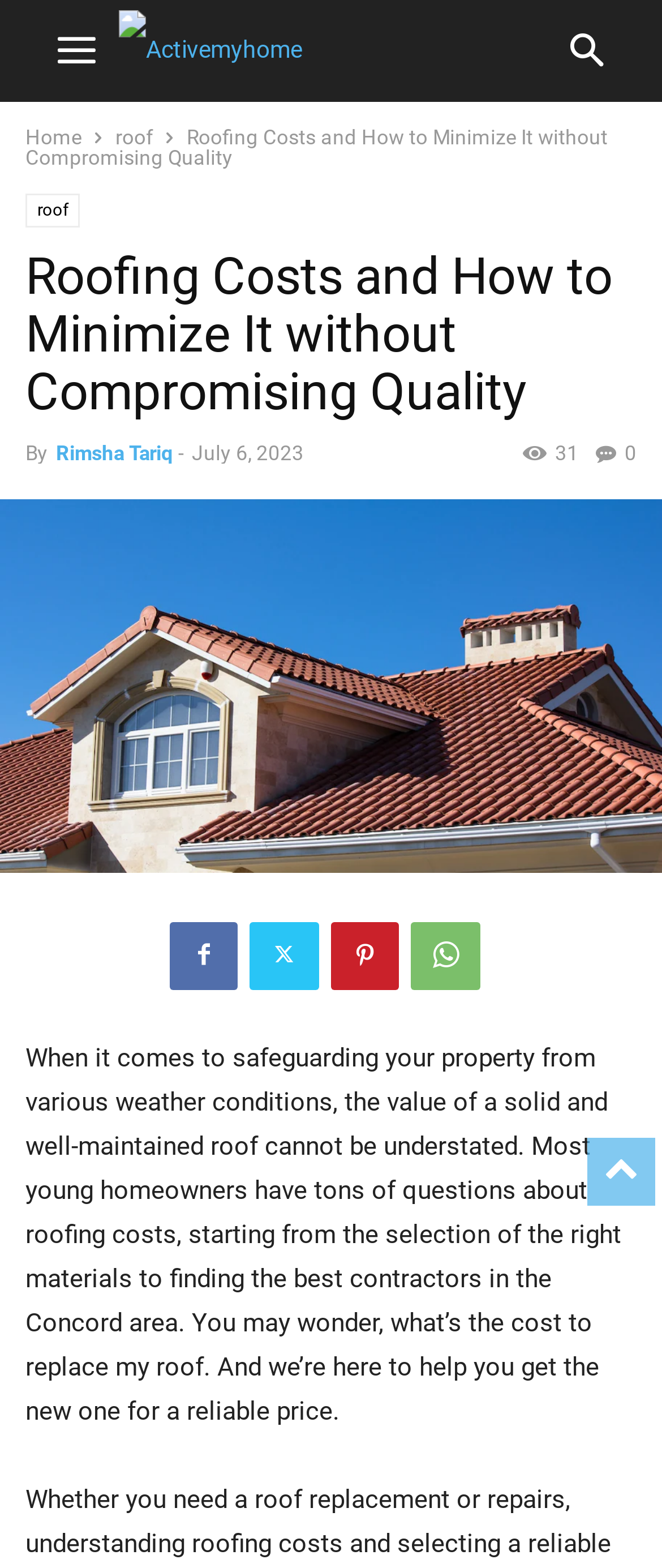What is the topic of the webpage?
Based on the image, provide a one-word or brief-phrase response.

Roofing costs